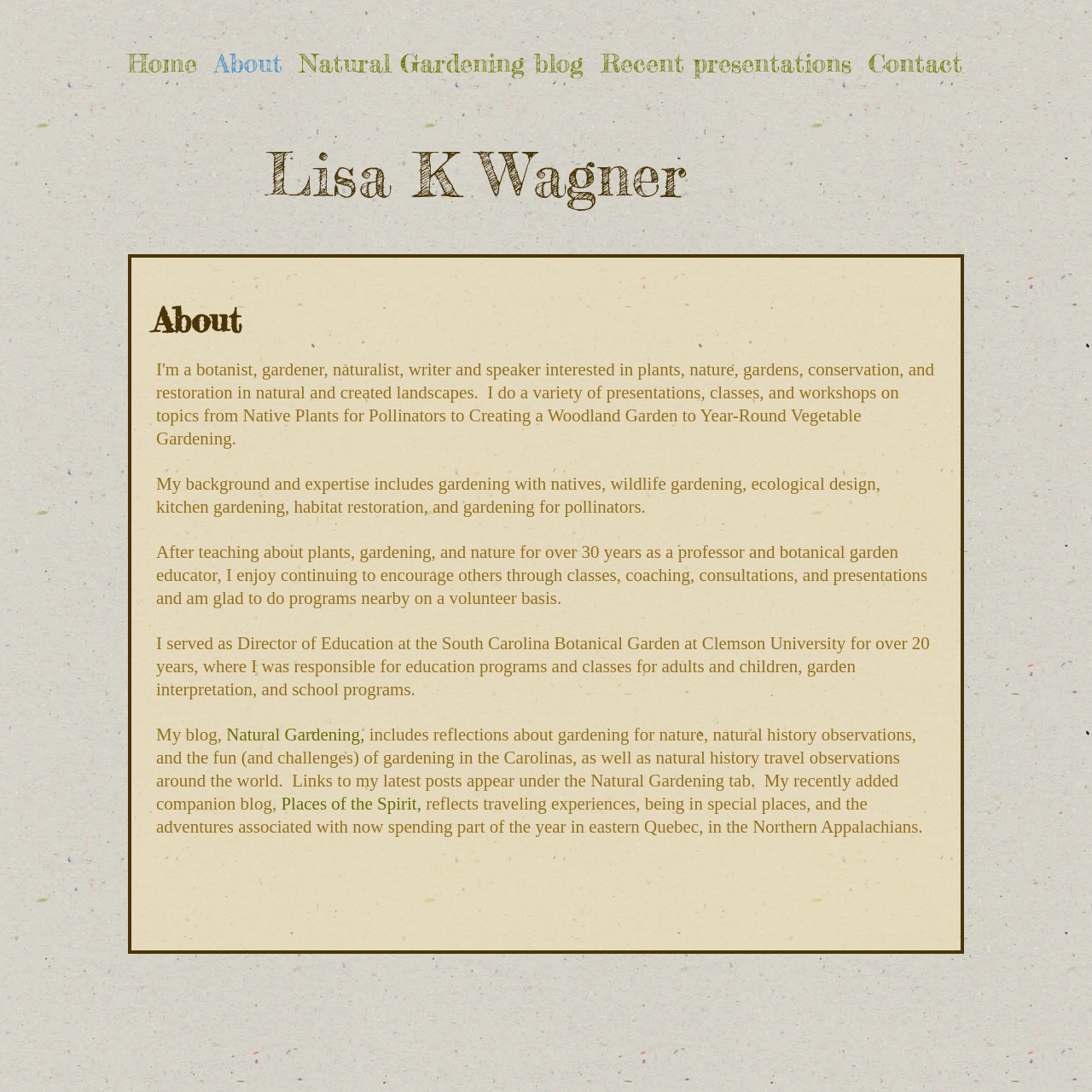Write an exhaustive caption that covers the webpage's main aspects.

The webpage is about Lisa K Wagner, a gardening expert. At the top, there is a navigation menu with five links: "Home", "About", "Natural Gardening blog", "Recent presentations", and "Contact". Below the navigation menu, there is a large heading that reads "Lisa K Wagner".

The main content of the page is divided into sections. The first section is headed by "About" and contains a brief introduction to Lisa K Wagner's background and expertise in gardening. This section is followed by three paragraphs of text that describe her experience as a professor and botanical garden educator, her role as Director of Education at the South Carolina Botanical Garden, and her current activities.

Below these paragraphs, there is a mention of her blog, "Natural Gardening", which is linked to another webpage. The blog is described as a reflection of her experiences in gardening for nature, natural history observations, and travel observations. There is also a link to her companion blog, "Places of the Spirit", which focuses on her traveling experiences and adventures in eastern Quebec.

At the very bottom of the page, there is a footer section that contains no visible content.